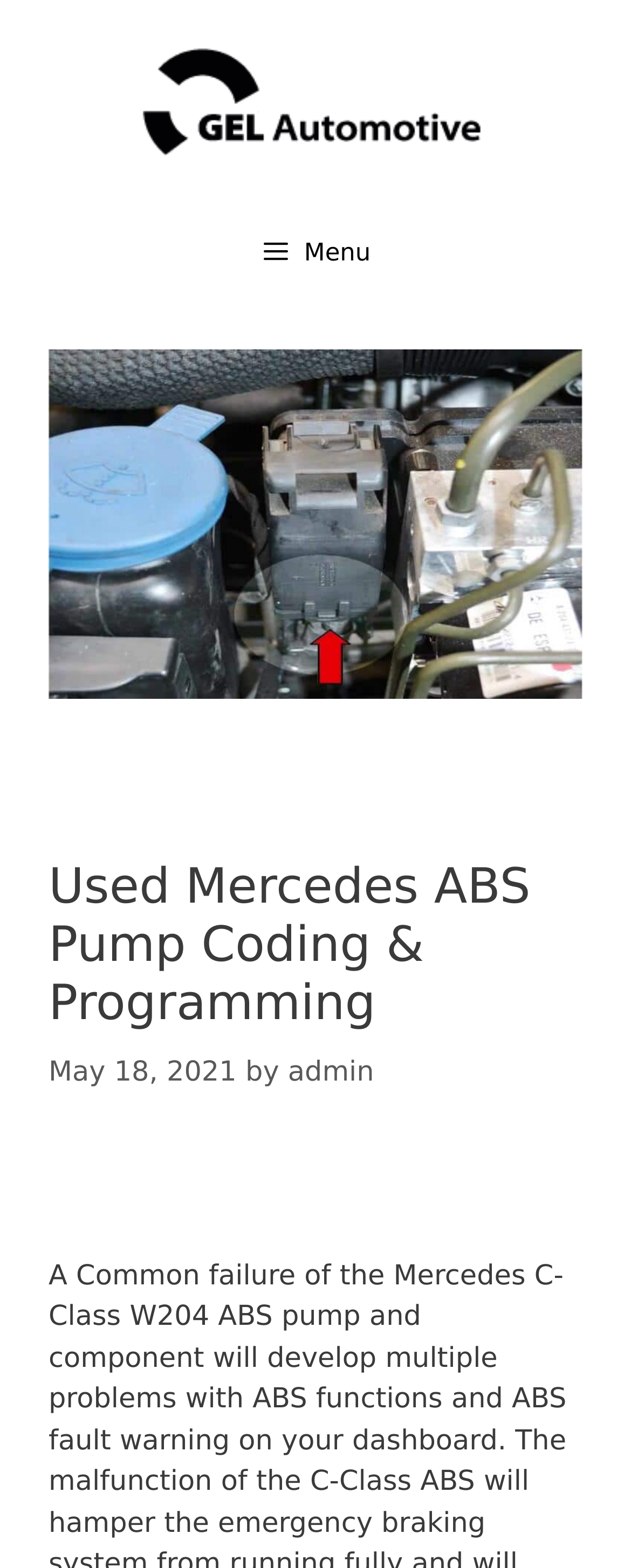What is the purpose of the button with a menu icon?
Please provide a comprehensive answer based on the contents of the image.

The button with a menu icon is located at the top right corner of the webpage, and it is labeled as 'Menu'. Its purpose is to expand the primary menu, which is indicated by the 'expanded: False' property and the 'controls: primary-menu' property.